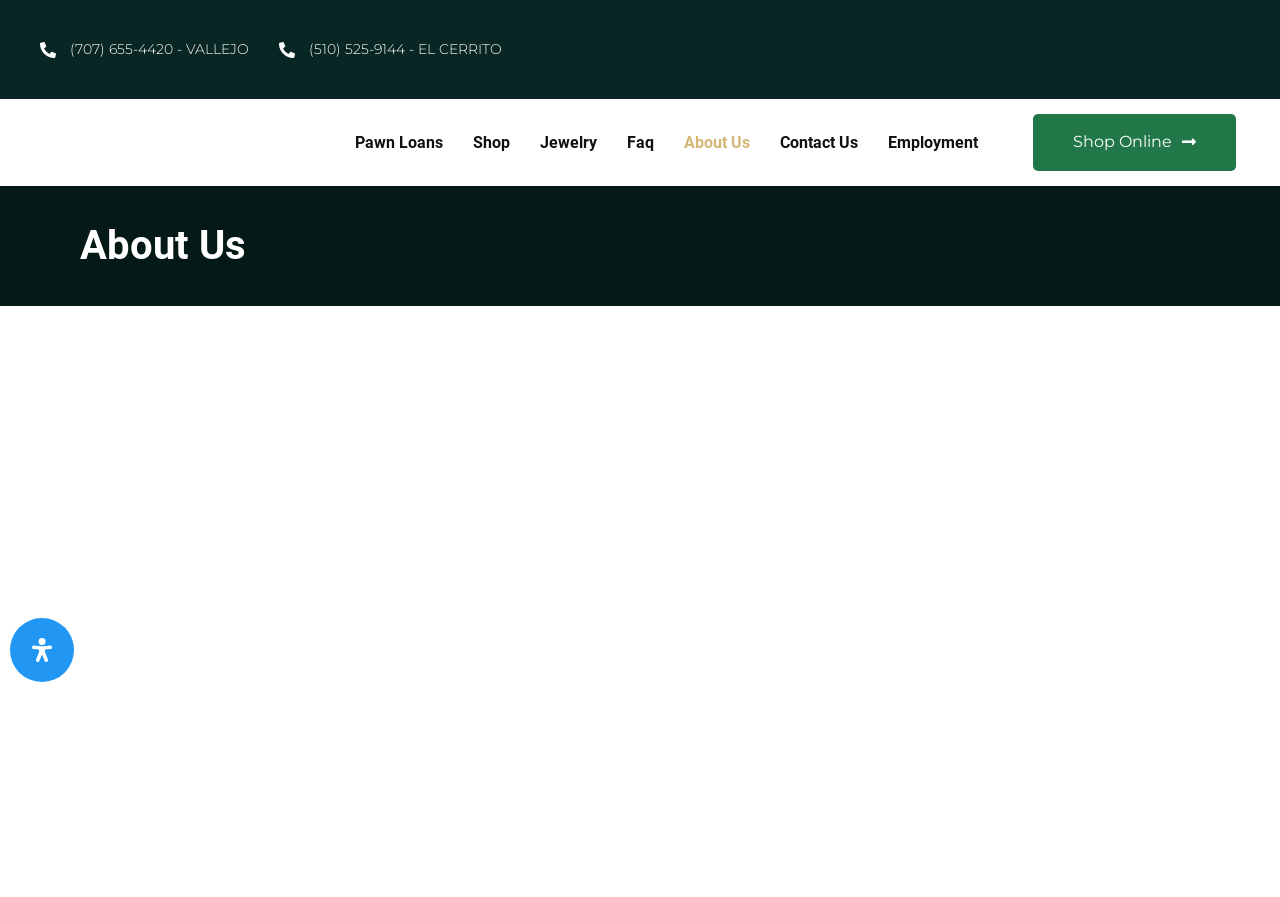Please determine the bounding box coordinates of the clickable area required to carry out the following instruction: "Visit the Etsy page". The coordinates must be four float numbers between 0 and 1, represented as [left, top, right, bottom].

[0.791, 0.05, 0.83, 0.071]